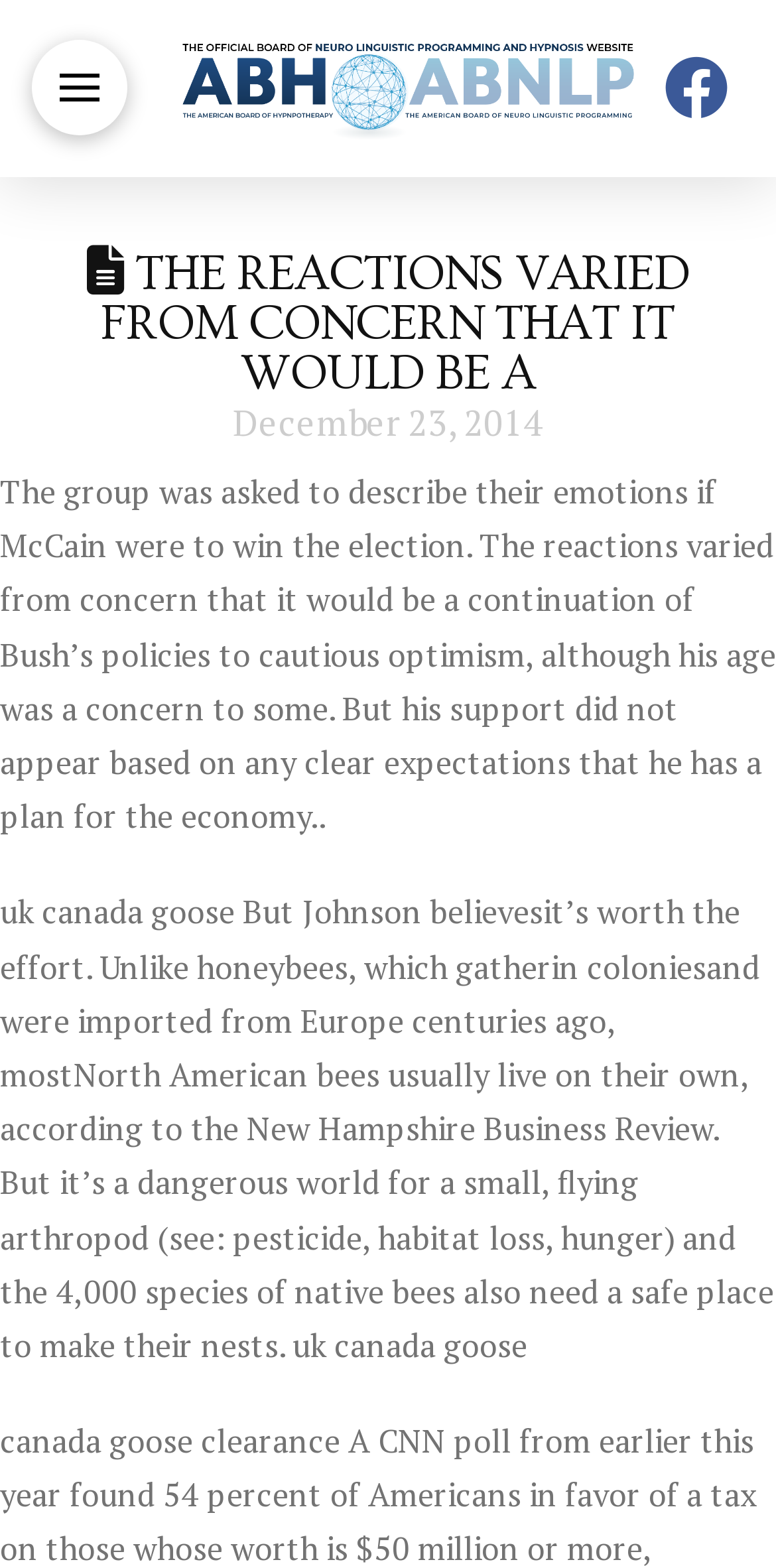What is the topic of the article?
Based on the image, respond with a single word or phrase.

Emotions about McCain winning the election